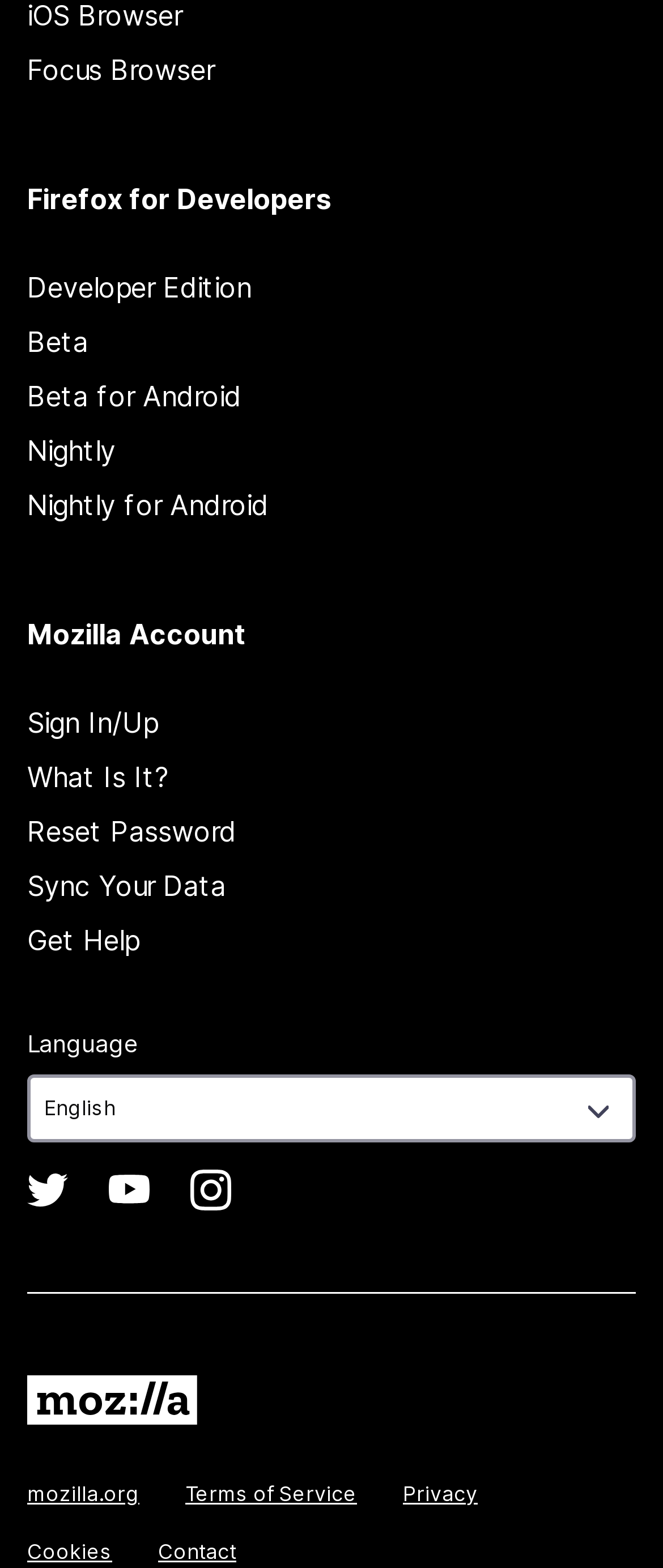Provide a brief response to the question below using a single word or phrase: 
How many social media links are there?

3